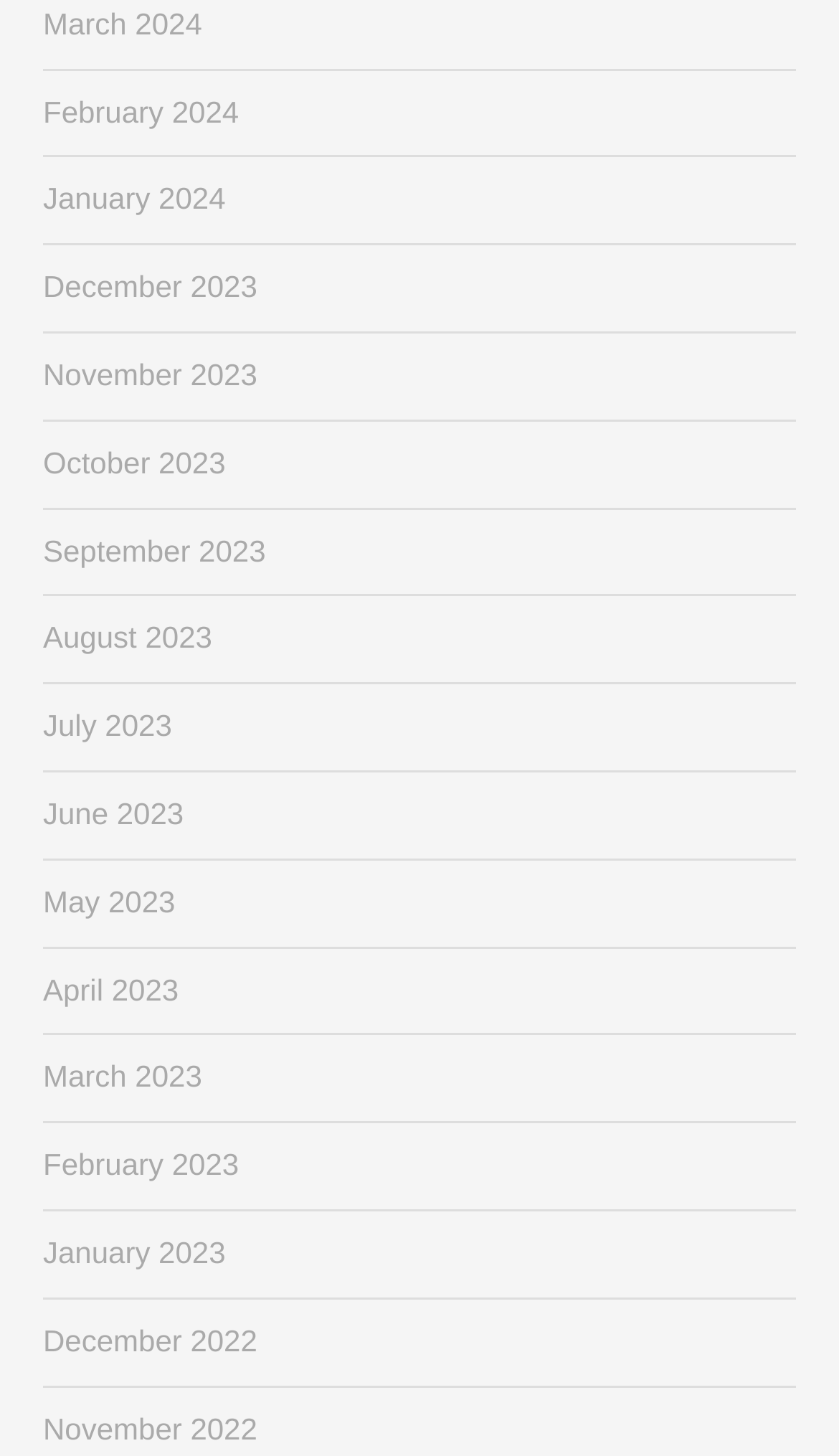Determine the bounding box coordinates of the target area to click to execute the following instruction: "check November 2023."

[0.051, 0.245, 0.307, 0.269]